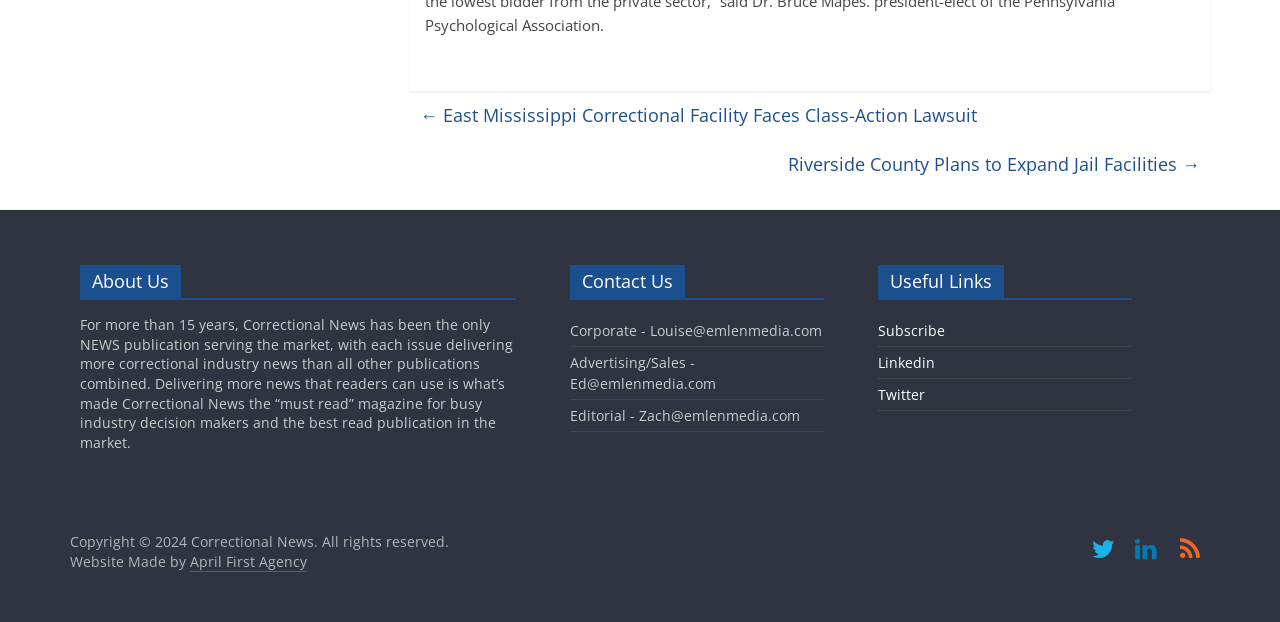Please give a short response to the question using one word or a phrase:
What is the name of the magazine?

Correctional News